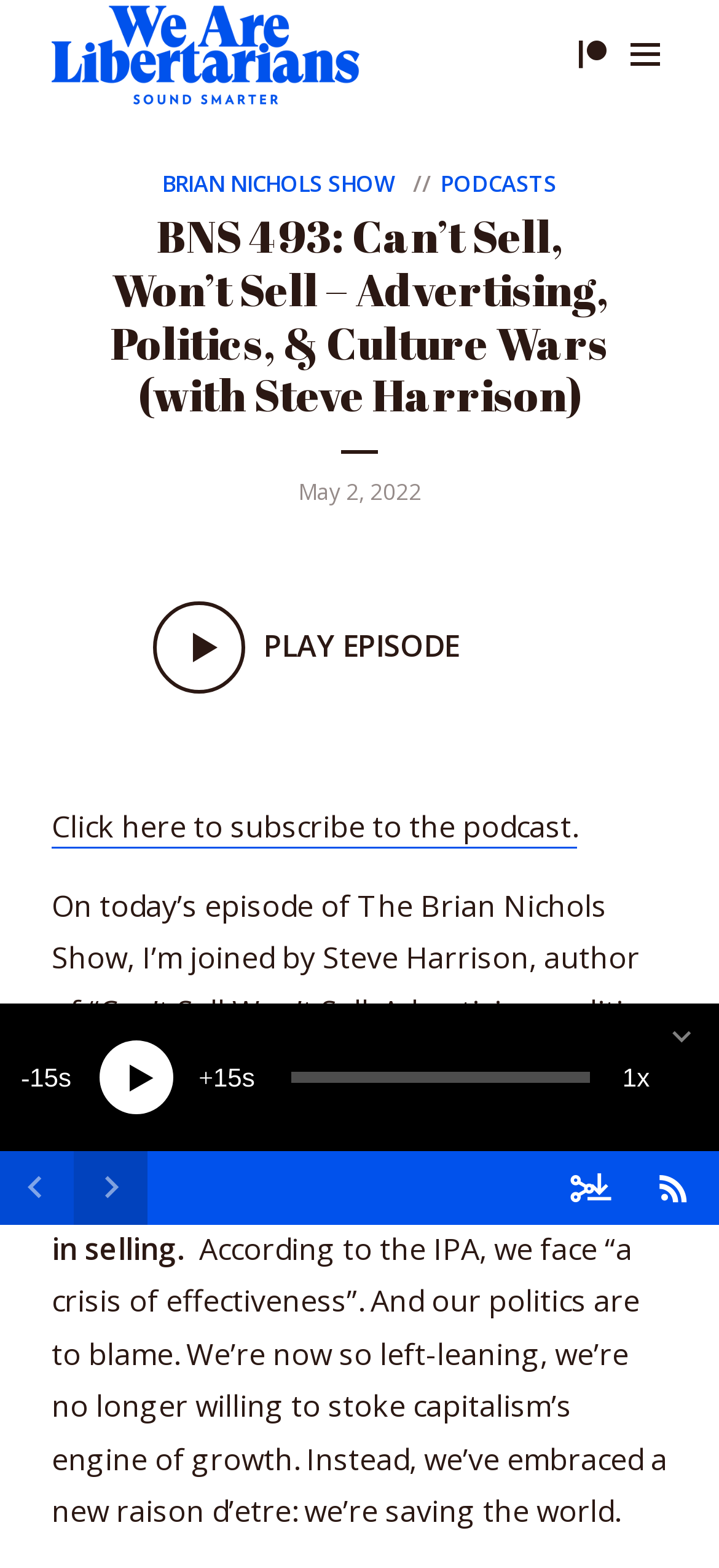Identify the bounding box coordinates for the UI element described by the following text: "Brian Nichols Show". Provide the coordinates as four float numbers between 0 and 1, in the format [left, top, right, bottom].

[0.226, 0.107, 0.549, 0.127]